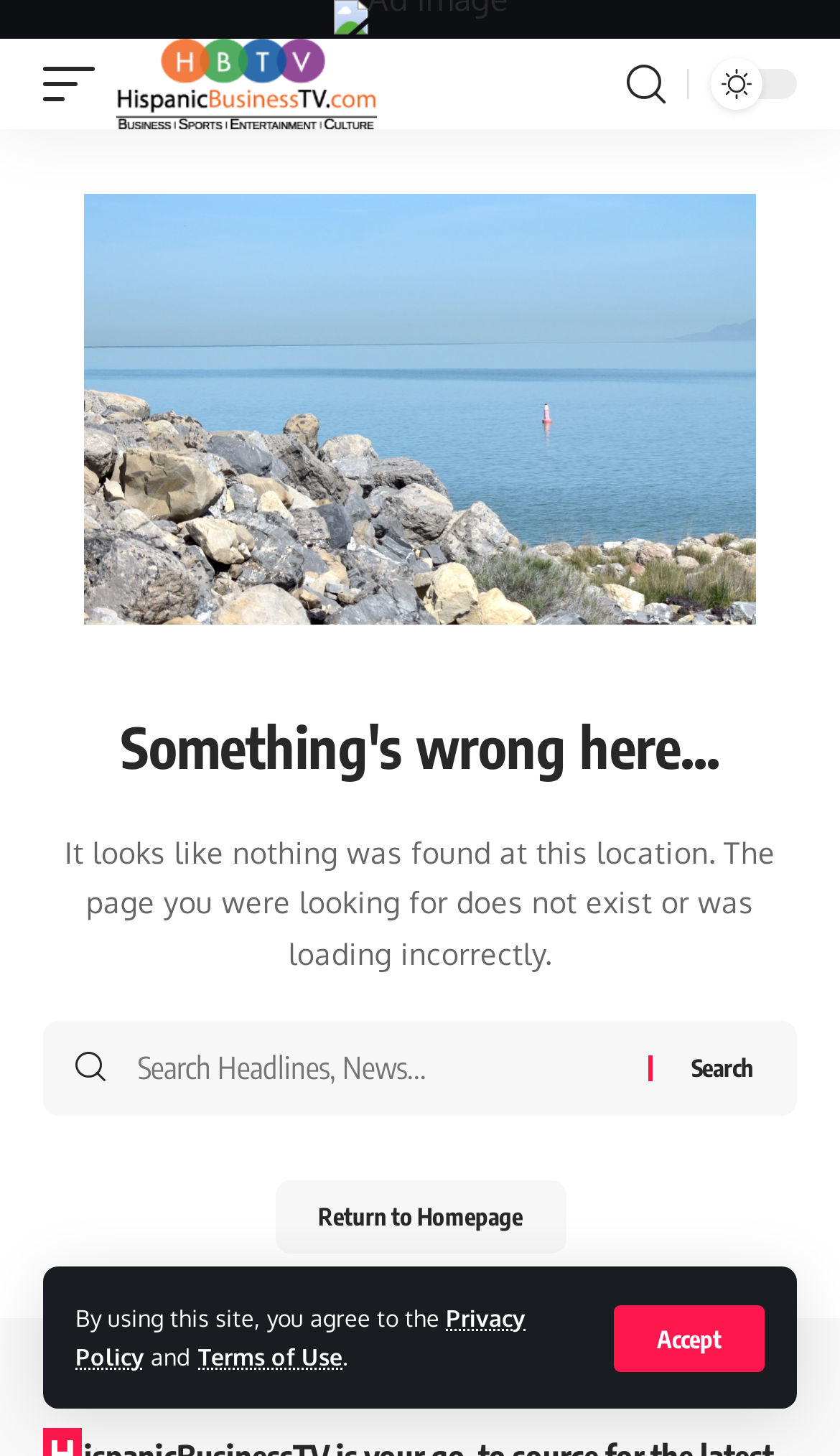Show the bounding box coordinates of the region that should be clicked to follow the instruction: "click the mobile trigger."

[0.051, 0.027, 0.138, 0.089]